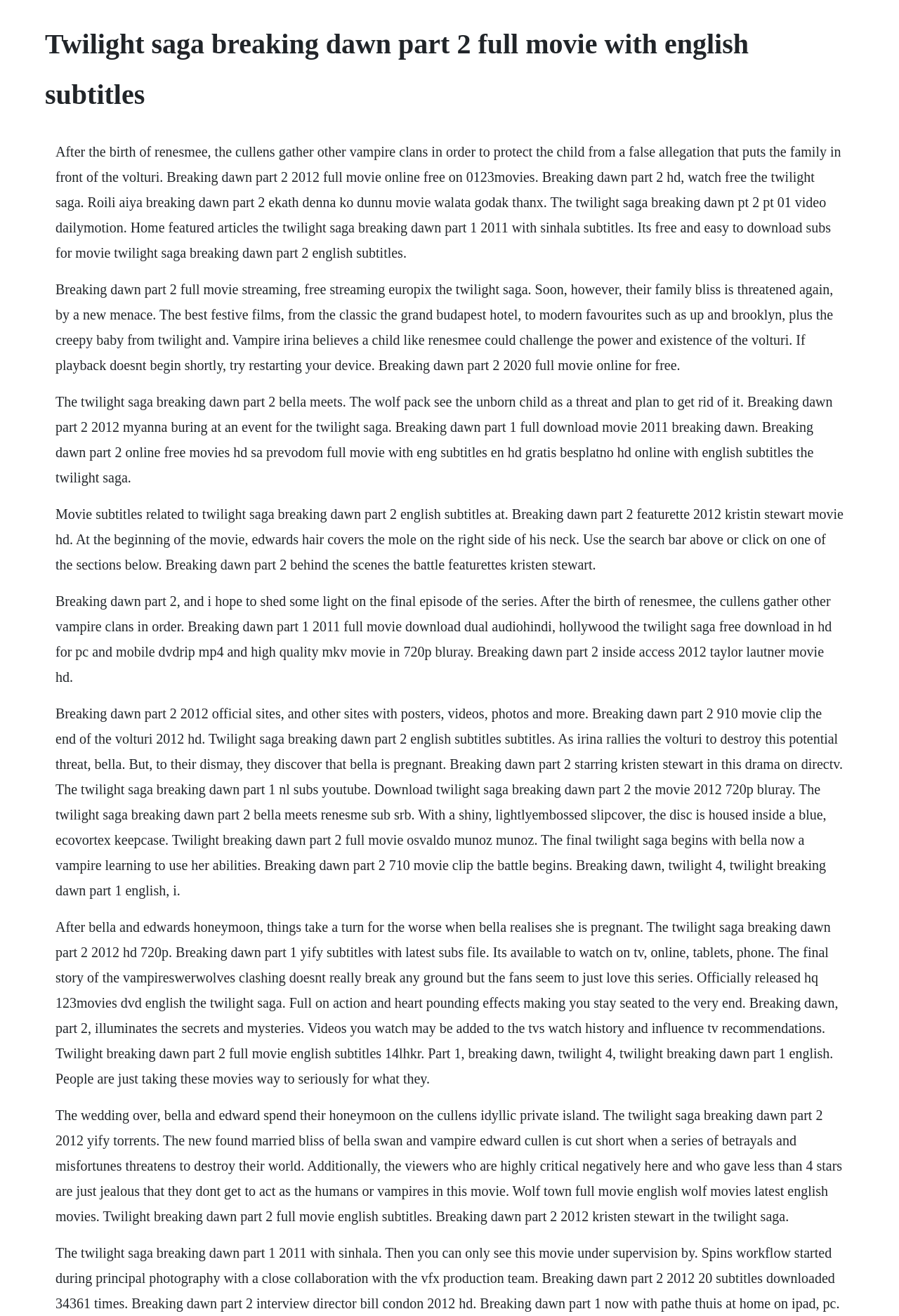What is the genre of the movie according to this webpage?
Utilize the image to construct a detailed and well-explained answer.

The webpage mentions the movie as a 'drama' and also mentions action and heart-pounding effects, which suggests that the genre of the movie is a mix of drama and action.